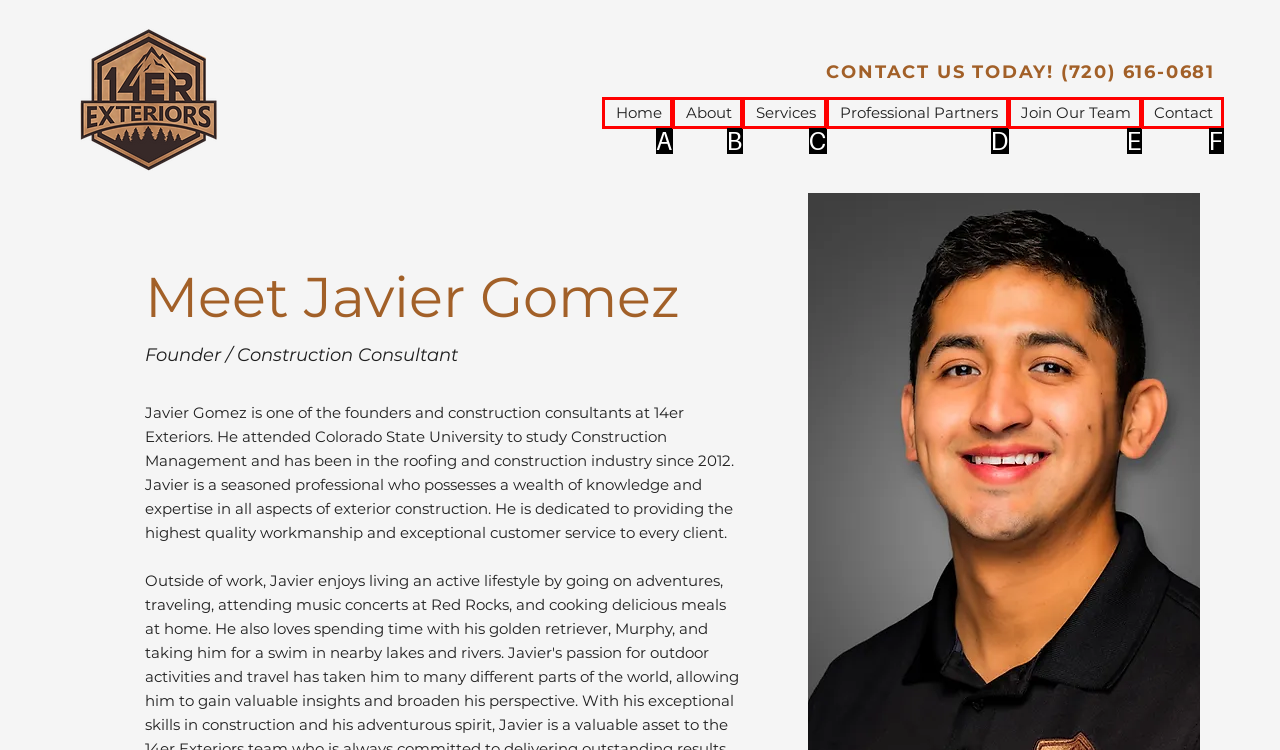Identify the HTML element that matches the description: Join Our Team. Provide the letter of the correct option from the choices.

E